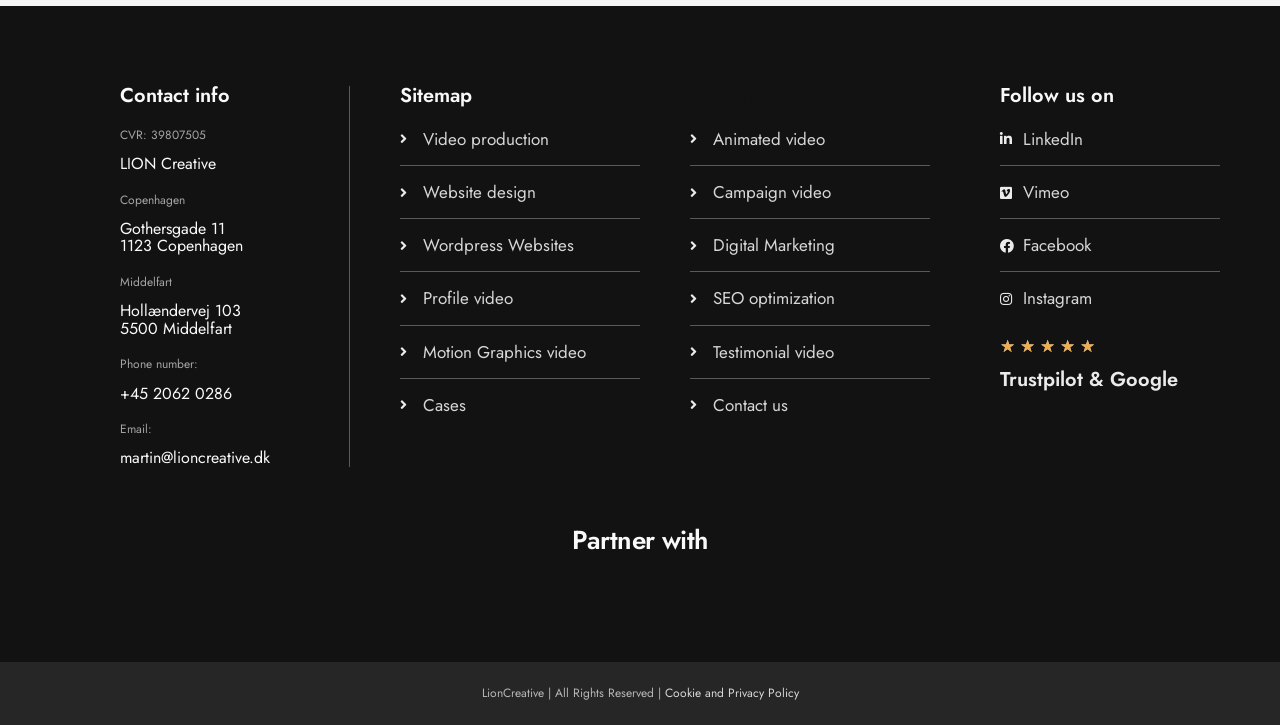What social media platforms can you follow the company on?
Using the image, provide a detailed and thorough answer to the question.

The company's social media presence can be found in the 'Follow us on' section, which is located at the bottom right of the webpage. The social media platforms listed include LinkedIn, Vimeo, Facebook, and Instagram.